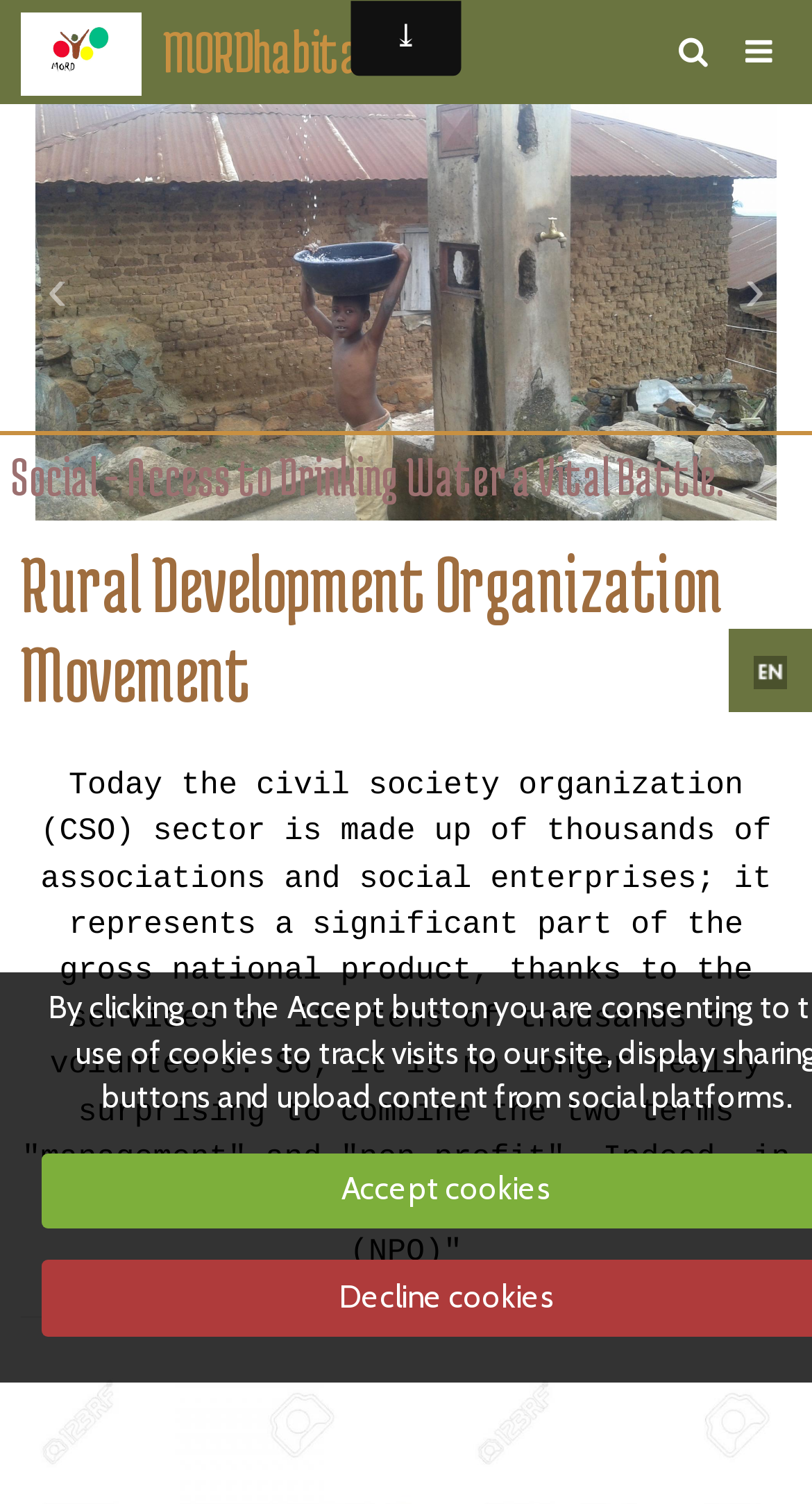Create a detailed narrative of the webpage’s visual and textual elements.

The webpage appears to be a non-profit organization's website, specifically the Rural Development Organization Movement. At the top, there is a button with a downward arrow icon, followed by two links to "MORDhabitat" with accompanying images. To the right of these links, there are two more buttons with icons, one resembling a search icon and the other a settings icon.

Below these elements, there is a navigation menu with links to "Home", "About Us", "Understand", "Our Partners", and "Album", spanning the entire width of the page.

Further down, there are two links, one with a left arrow icon and another with a right arrow icon, which may be used for pagination. The main content of the page is divided into two sections. The first section has a heading that reads "Rural Development Organization Movement" and occupies most of the page's width.

The second section consists of two blocks of text. The first block discusses the significance of the civil society organization sector, mentioning its contribution to the gross national product and the number of volunteers involved. The second block of text appears to be a continuation of the discussion, focusing on the management of non-profit organizations.

At the very bottom of the page, there is a horizontal separator line.